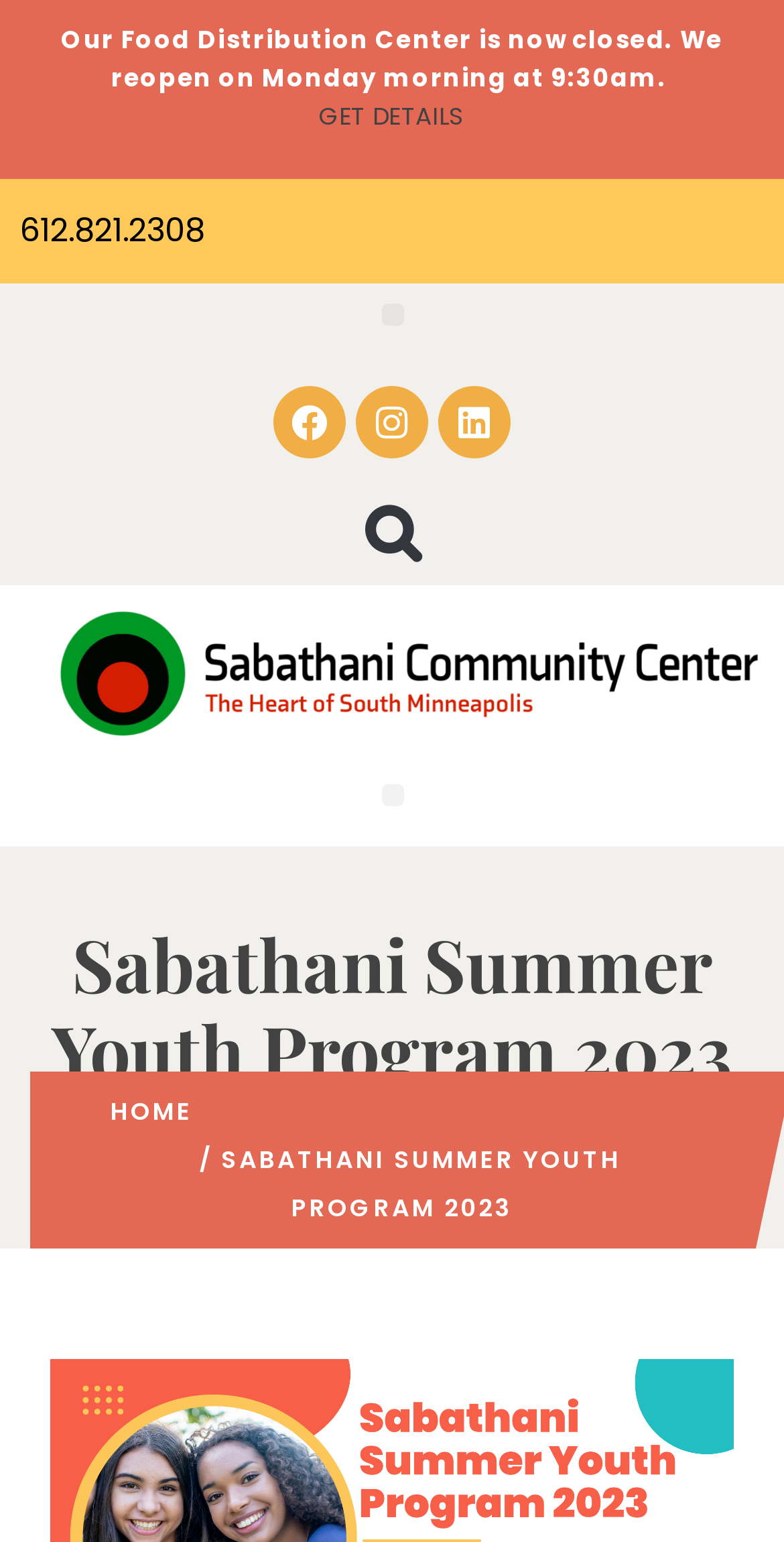Please find the bounding box coordinates of the element's region to be clicked to carry out this instruction: "visit the Facebook page".

[0.349, 0.25, 0.441, 0.297]